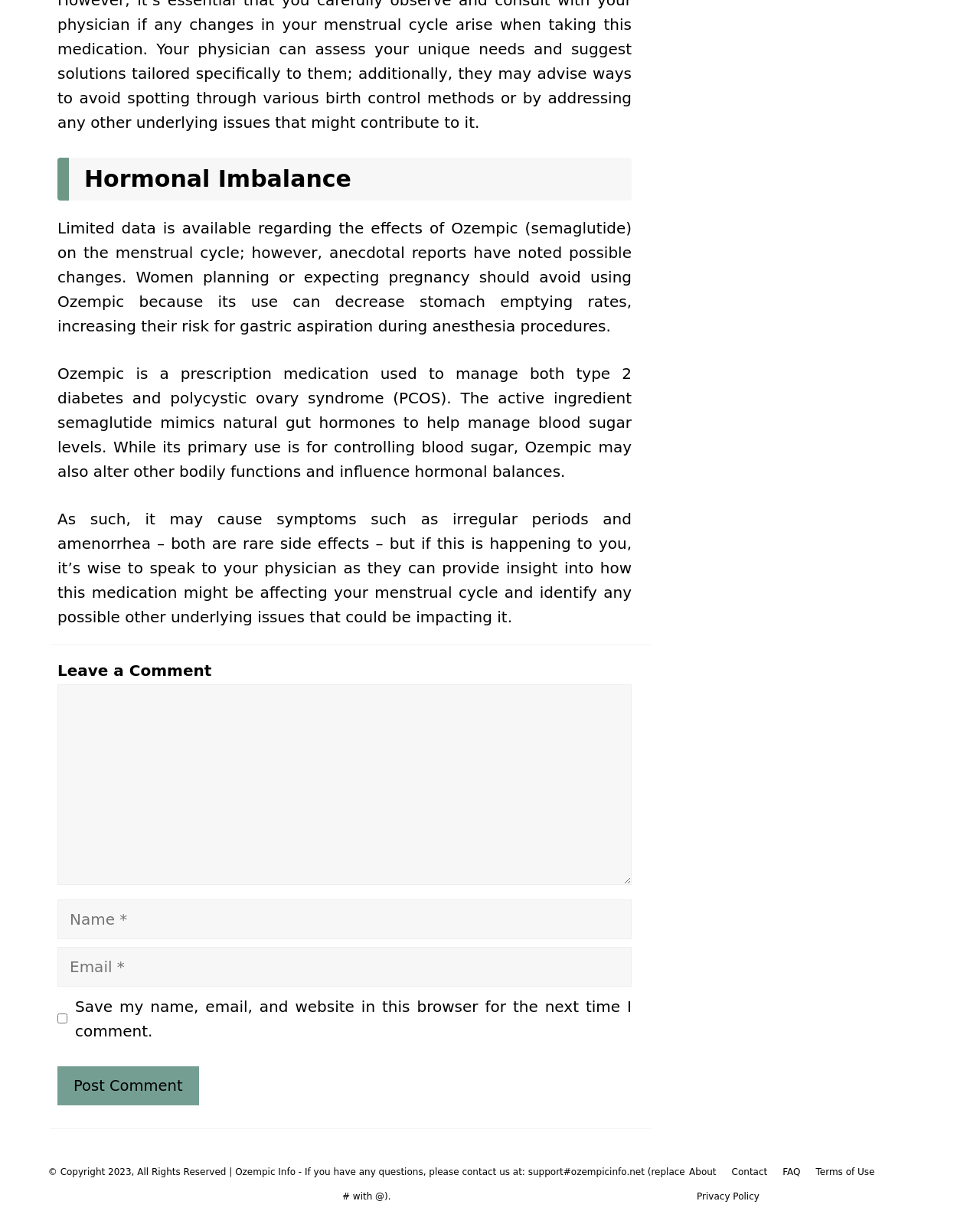Please identify the bounding box coordinates of the element I should click to complete this instruction: 'Visit the About page'. The coordinates should be given as four float numbers between 0 and 1, like this: [left, top, right, bottom].

[0.703, 0.953, 0.731, 0.962]